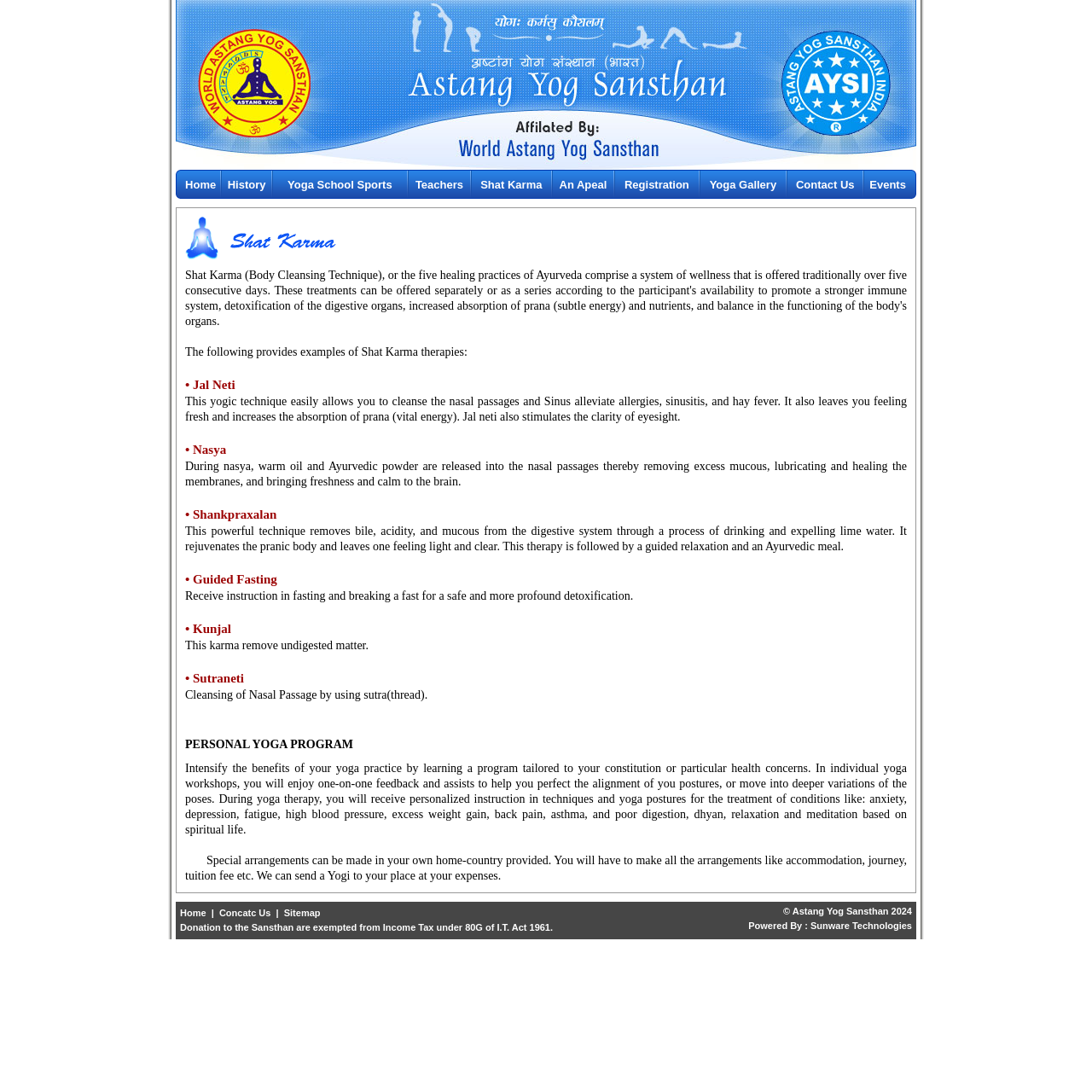Provide the bounding box coordinates of the area you need to click to execute the following instruction: "Click on the 'Yoga Gallery' link".

[0.641, 0.155, 0.72, 0.182]